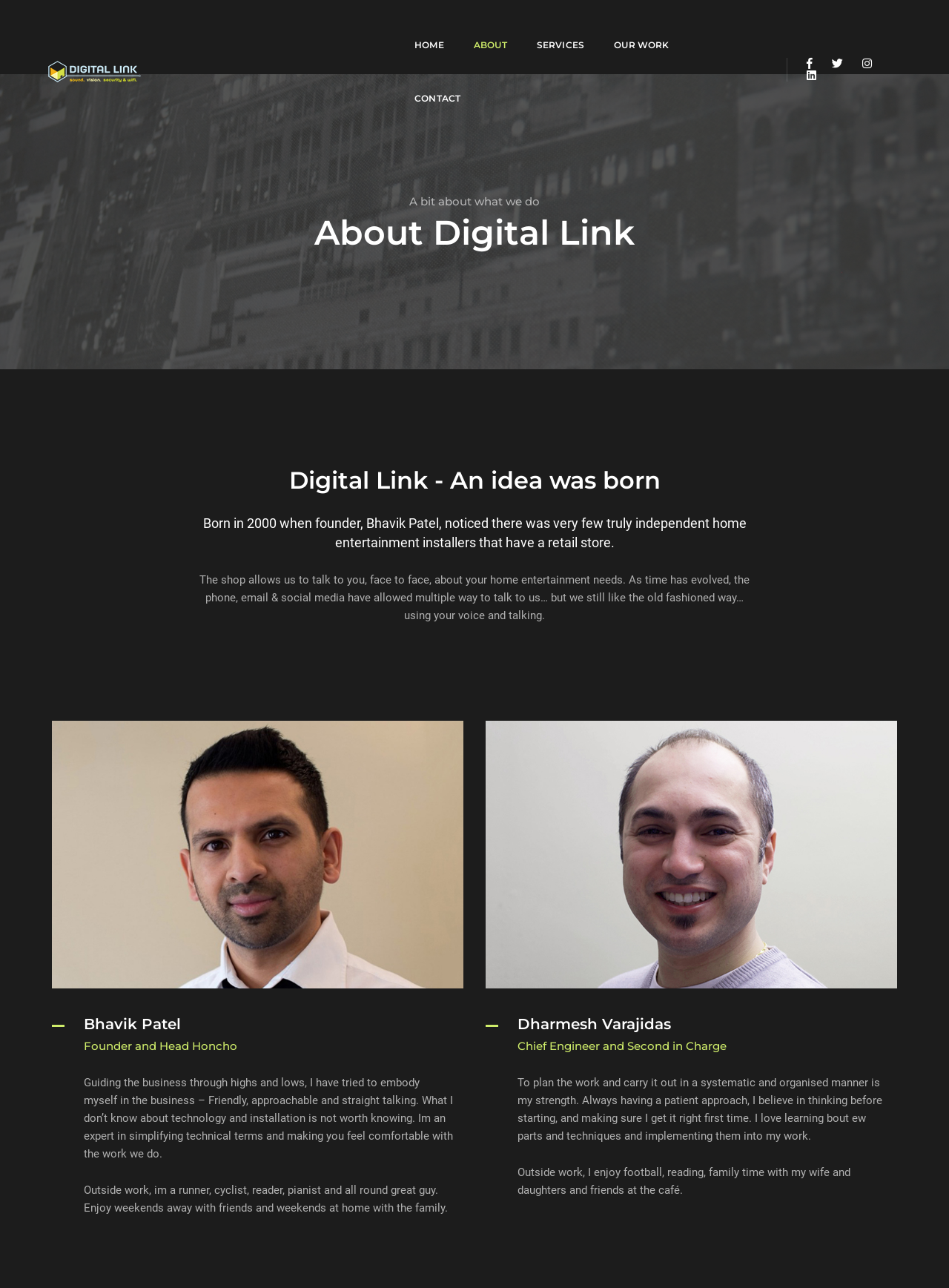How does Bhavik Patel approach his work?
Examine the webpage screenshot and provide an in-depth answer to the question.

The answer can be found in the StaticText element with the text 'Guiding the business through highs and lows, I have tried to embody myself in the business – Friendly, approachable and straight talking.' which is part of the description of Bhavik Patel.